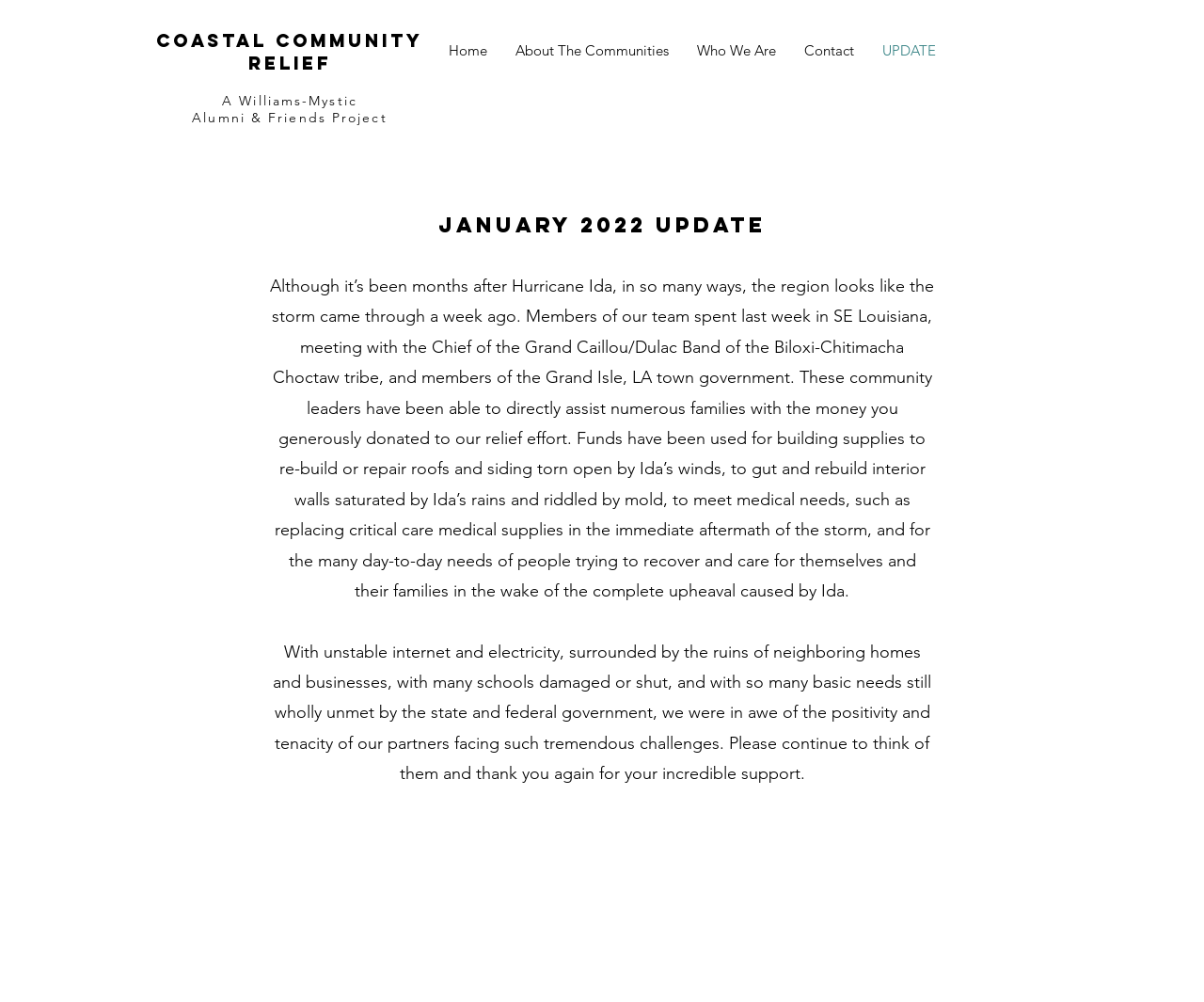Where did members of the team meet with community leaders?
Please ensure your answer is as detailed and informative as possible.

I inferred this answer by reading the StaticText element that describes the team's meeting with community leaders, specifically mentioning SE Louisiana as the location.